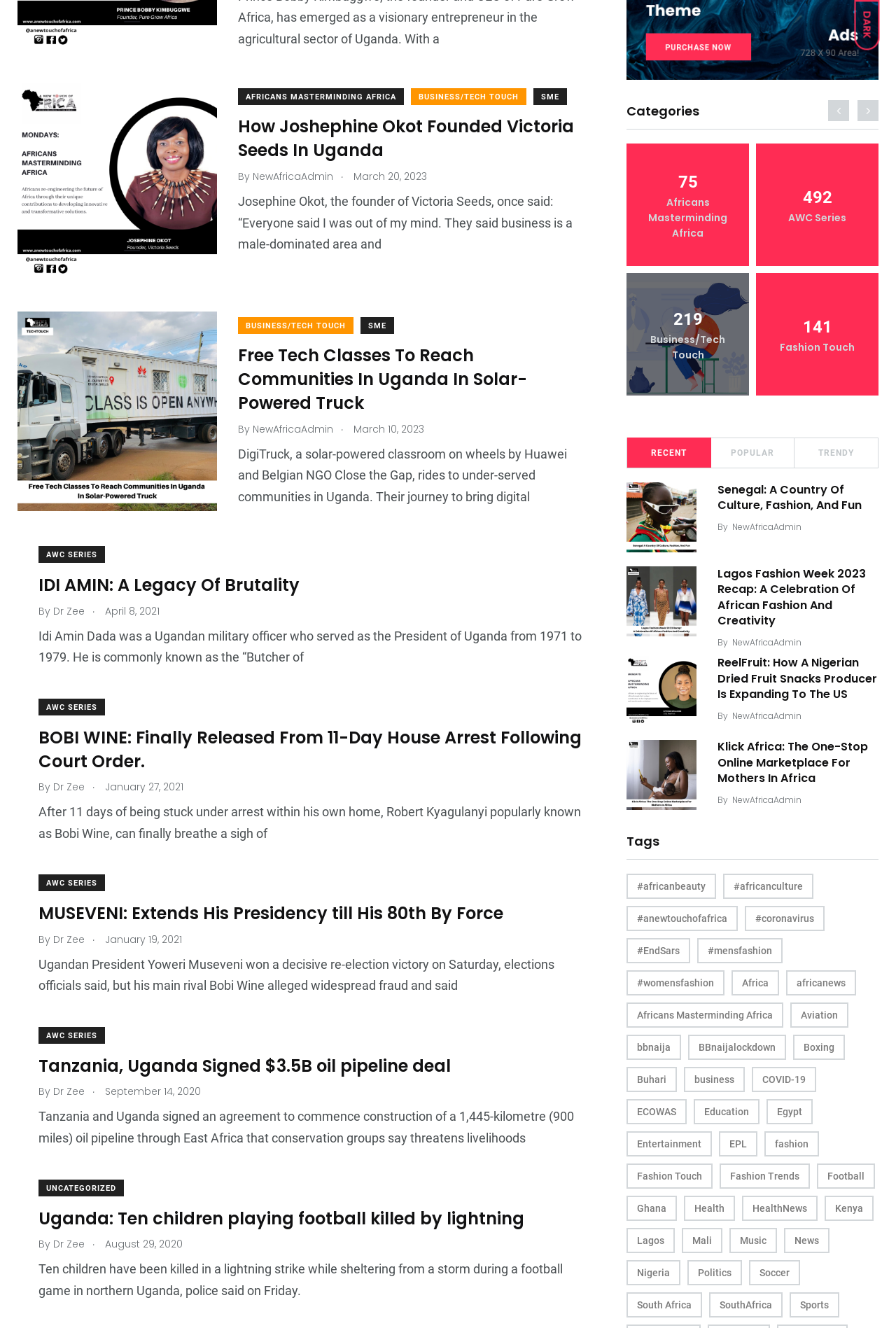Locate the UI element described by 219 Business/Tech Touch in the provided webpage screenshot. Return the bounding box coordinates in the format (top-left x, top-left y, bottom-right x, bottom-right y), ensuring all values are between 0 and 1.

[0.699, 0.206, 0.836, 0.298]